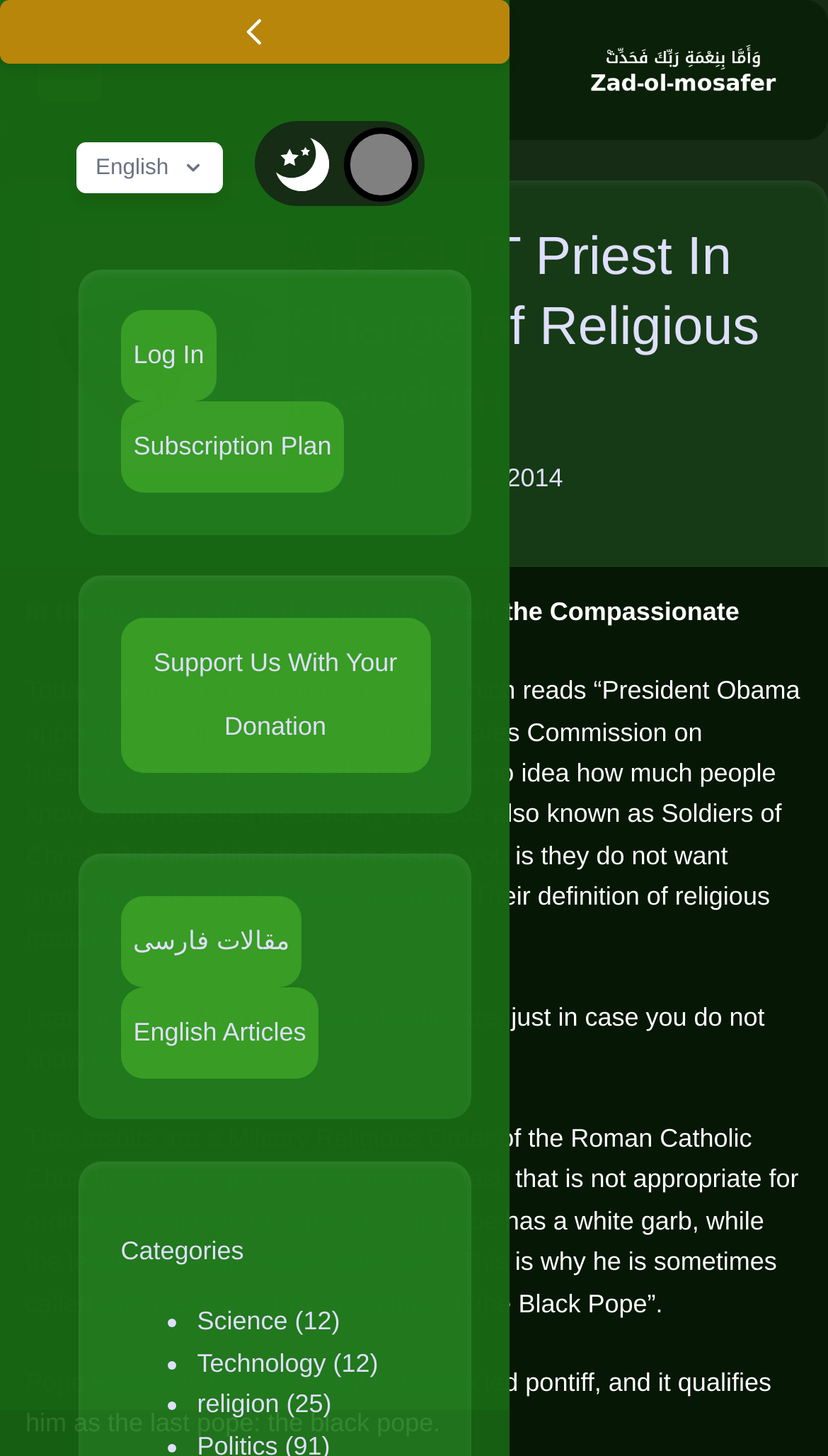What is the name of the priest mentioned in the article?
Carefully analyze the image and provide a detailed answer to the question.

The article mentions 'A JESUIT Priest In Charge of Religious Freedom' in the heading, and later mentions 'President Obama appoints a Jesuit Priest to the United States Commission on International Religious Freedom', indicating that the priest is a Jesuit.